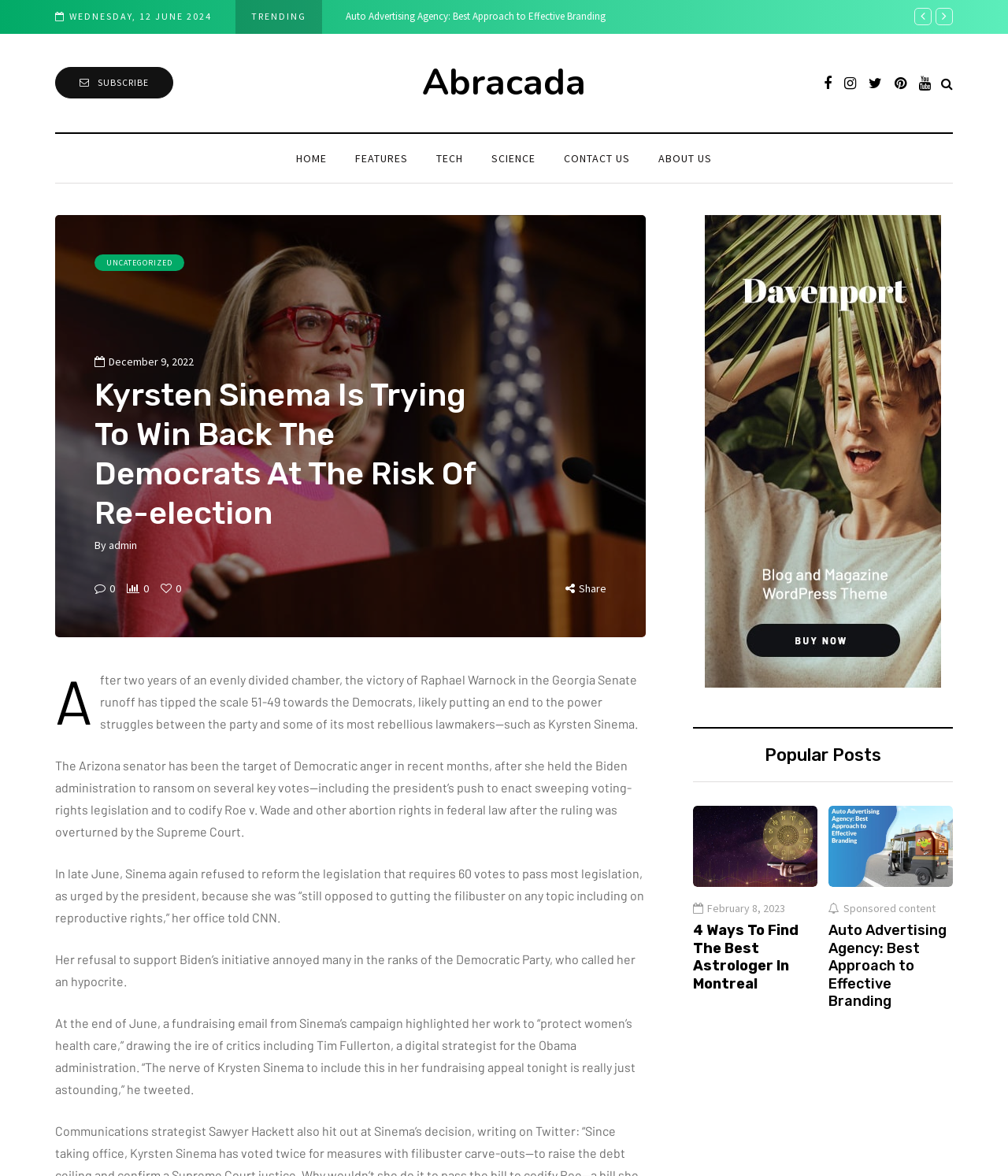Using the format (top-left x, top-left y, bottom-right x, bottom-right y), and given the element description, identify the bounding box coordinates within the screenshot: Home

[0.28, 0.127, 0.338, 0.142]